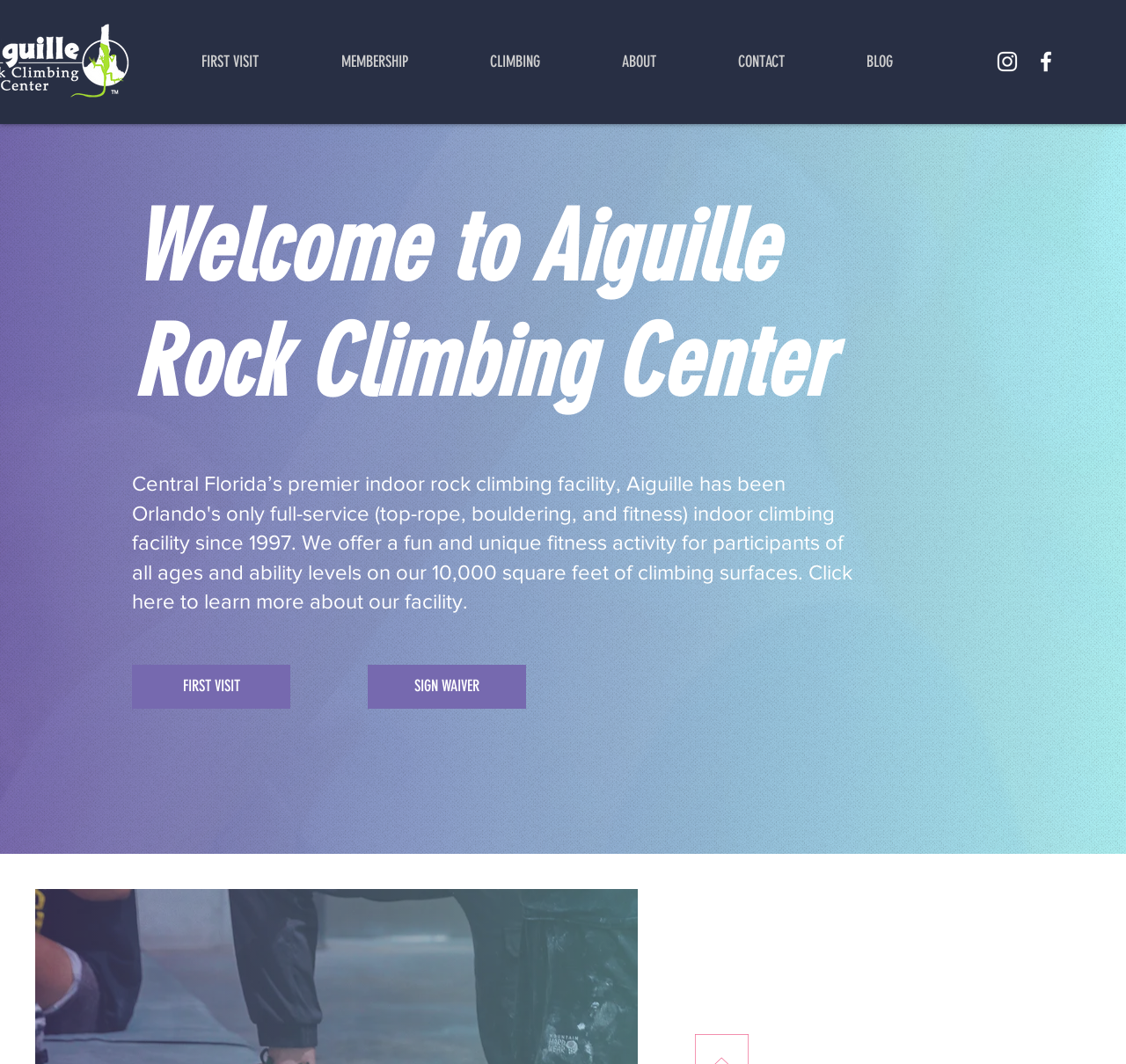Predict the bounding box of the UI element based on the description: "aria-label="Aiguille Instagram"". The coordinates should be four float numbers between 0 and 1, formatted as [left, top, right, bottom].

[0.883, 0.045, 0.906, 0.07]